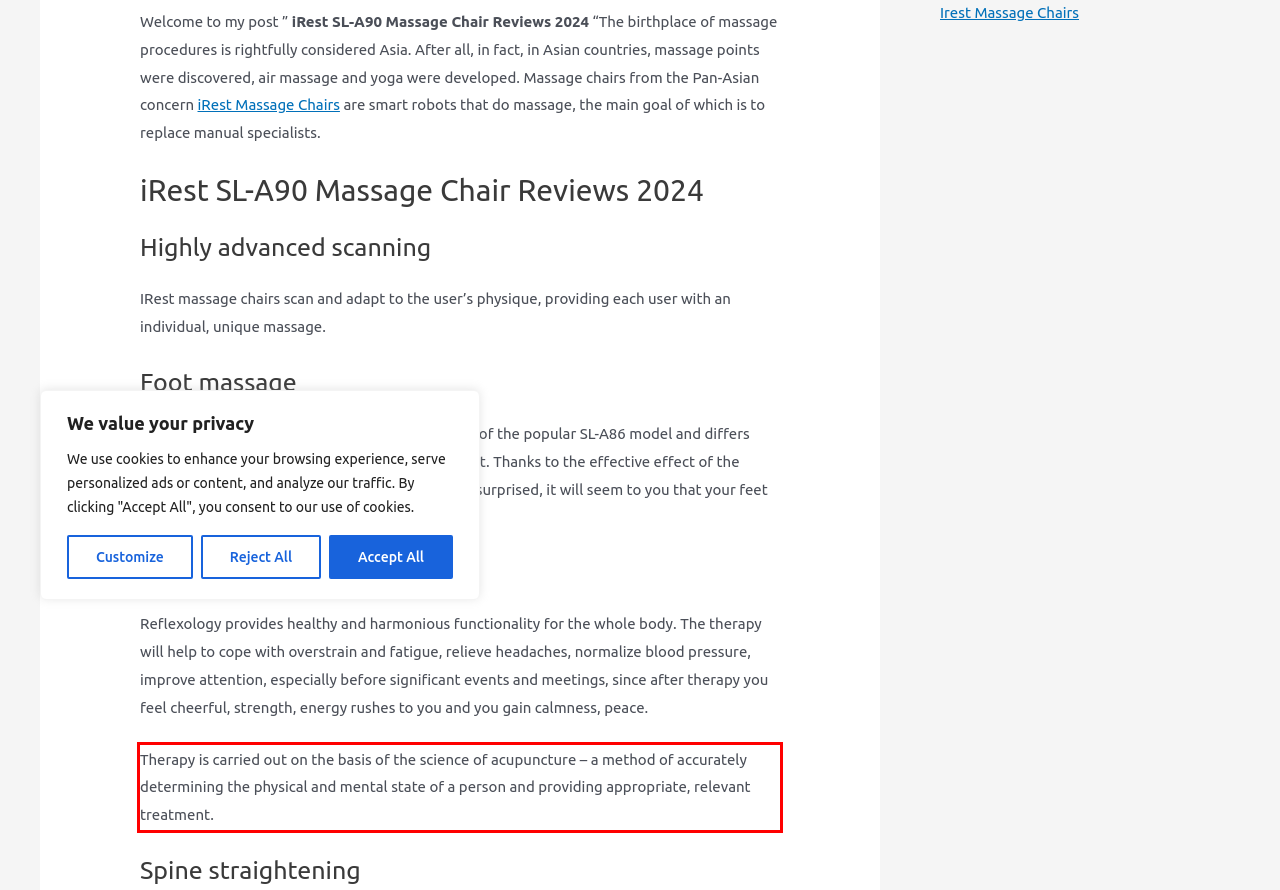You are given a screenshot with a red rectangle. Identify and extract the text within this red bounding box using OCR.

Therapy is carried out on the basis of the science of acupuncture – a method of accurately determining the physical and mental state of a person and providing appropriate, relevant treatment.